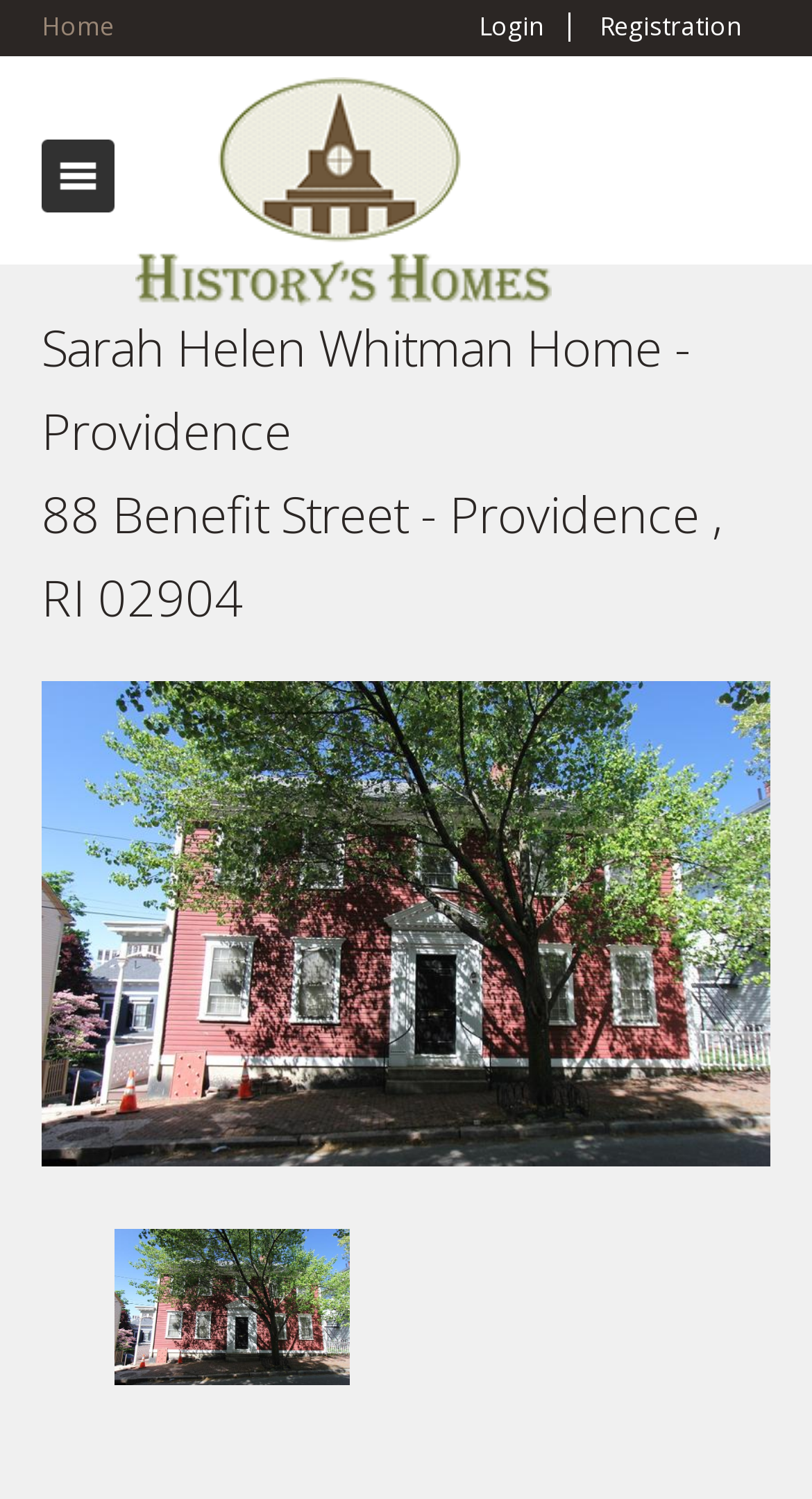How many images are on the webpage?
Carefully examine the image and provide a detailed answer to the question.

I counted the number of image elements on the webpage. There are three image elements with different bounding box coordinates, indicating that they are separate images.